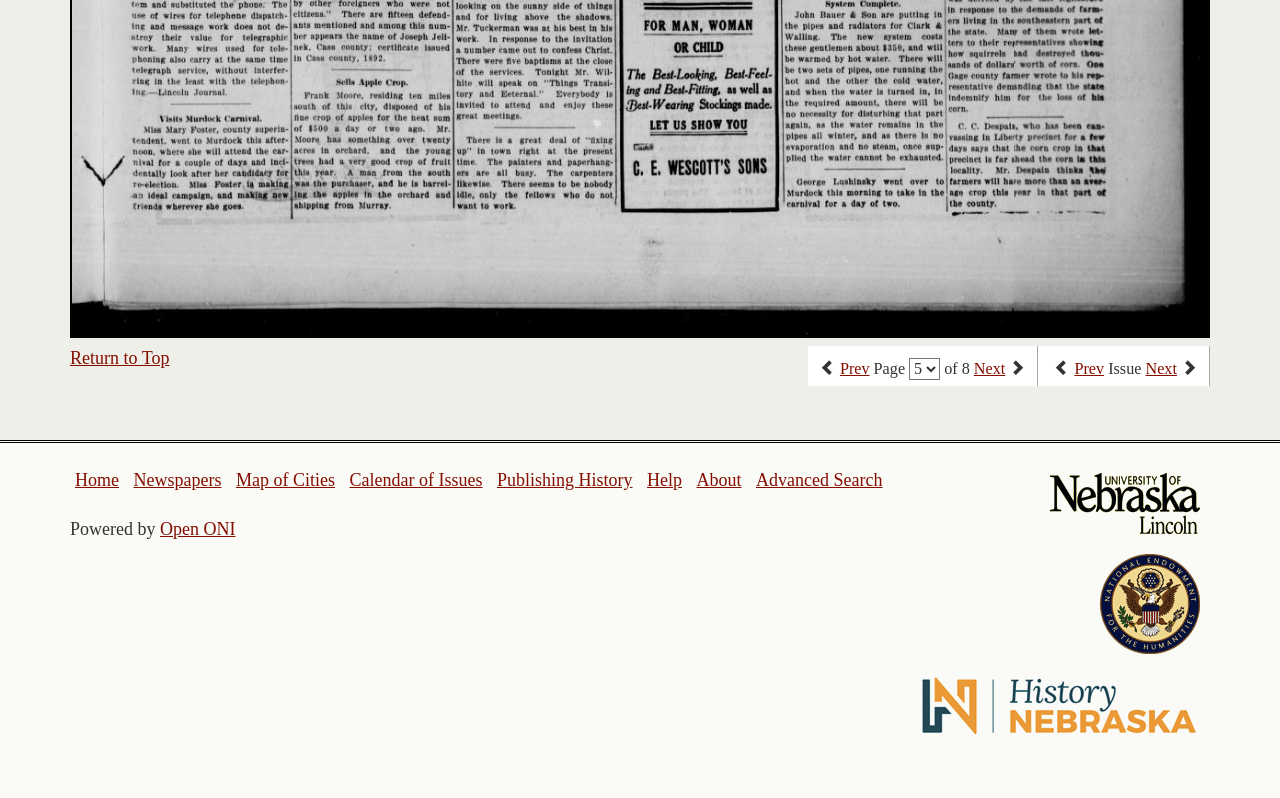How many navigation links are there at the top of the page?
Look at the screenshot and give a one-word or phrase answer.

7